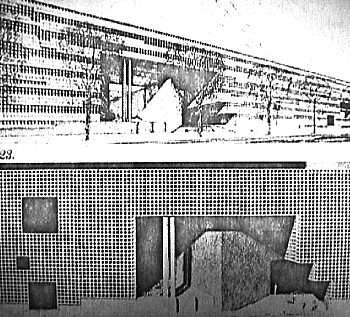What architectural style is reflected in the image?
Answer the question with a single word or phrase, referring to the image.

Modern architecture